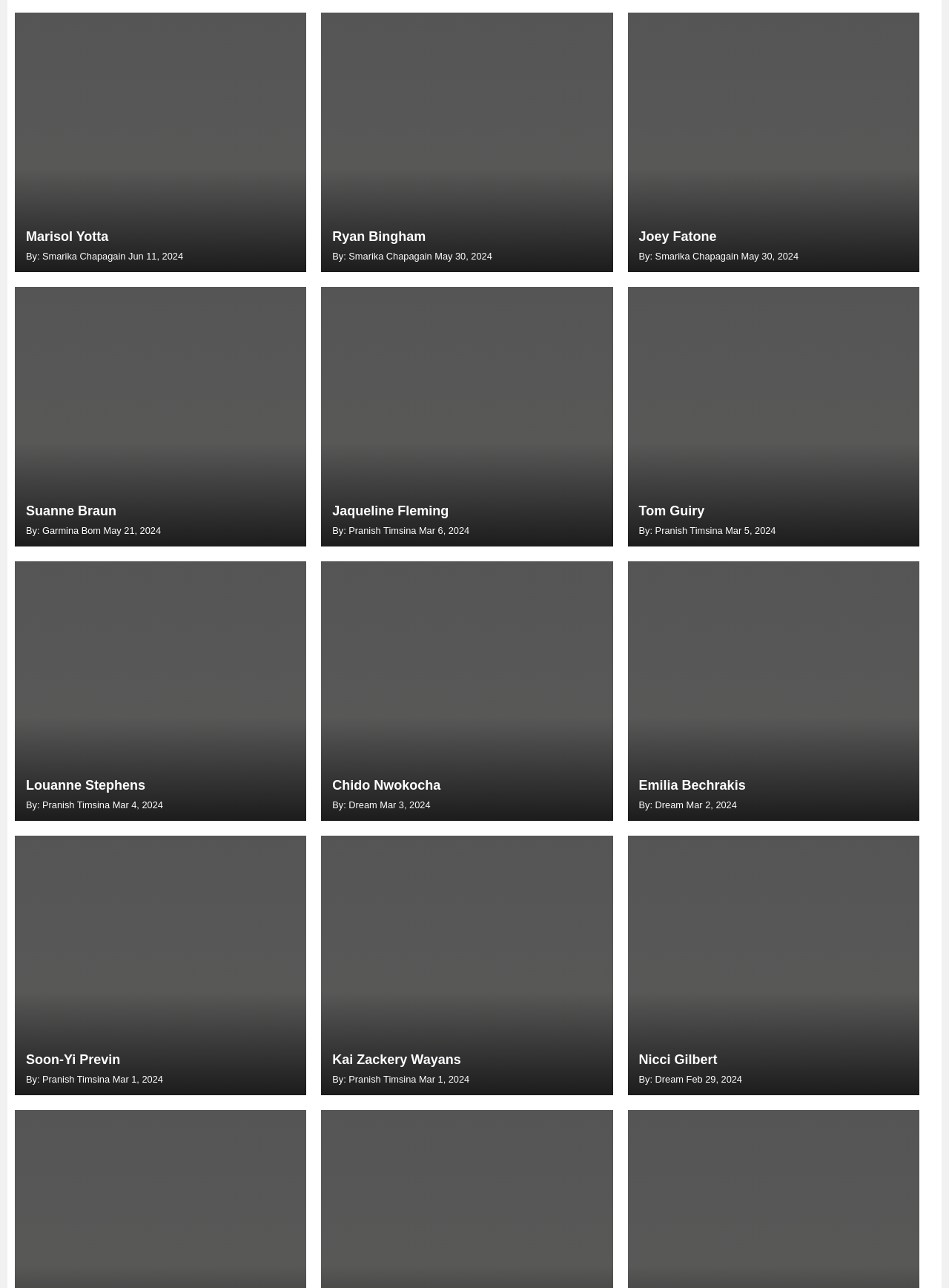Provide a one-word or brief phrase answer to the question:
How many images are on this webpage?

9